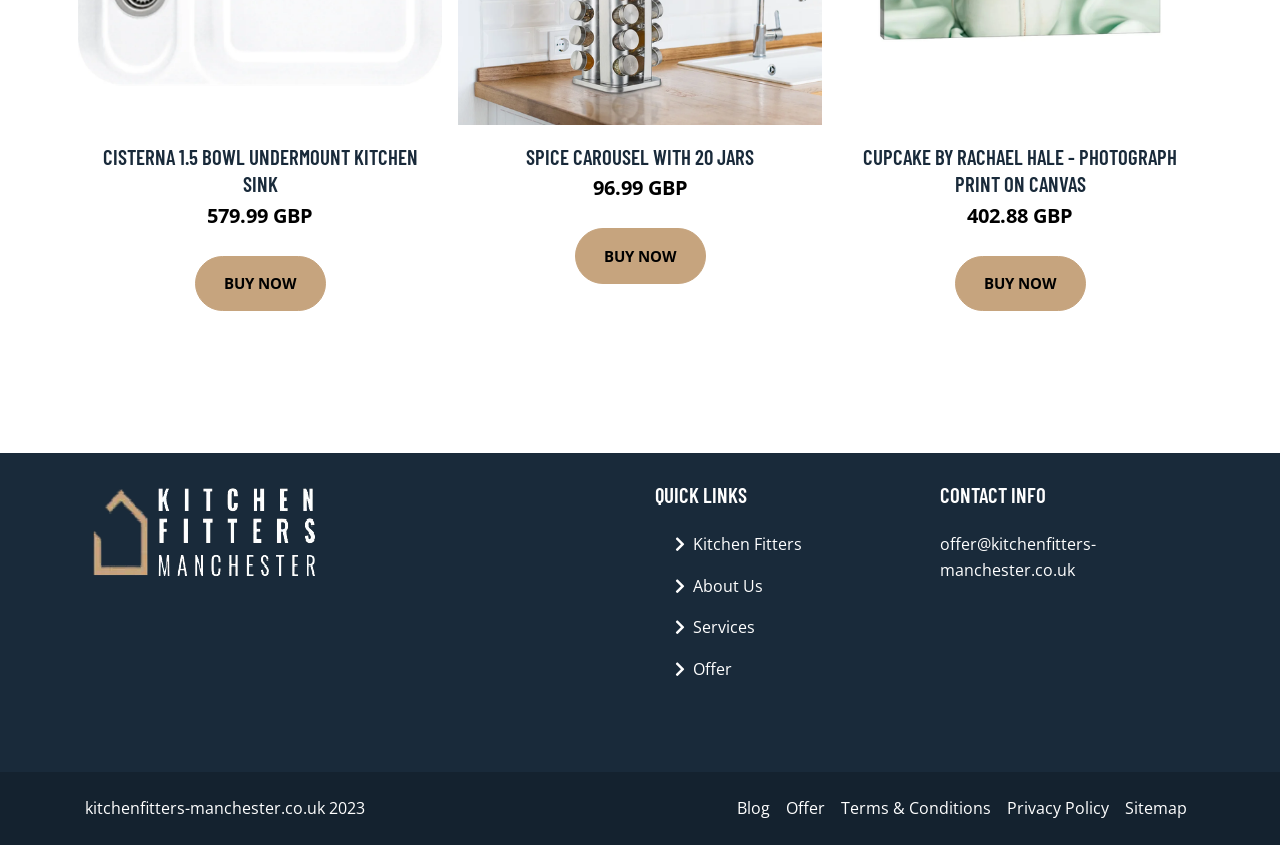How many quick links are available?
Please provide a single word or phrase based on the screenshot.

4